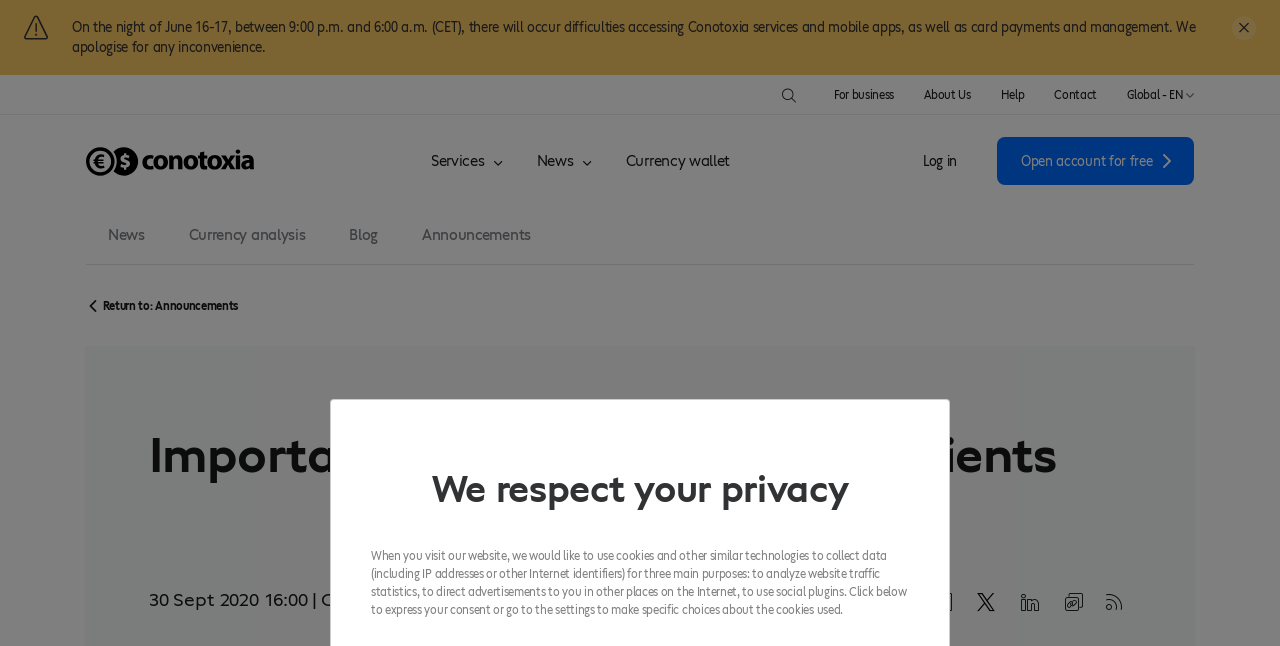Identify the bounding box coordinates of the clickable region necessary to fulfill the following instruction: "View Product & Solutions". The bounding box coordinates should be four float numbers between 0 and 1, i.e., [left, top, right, bottom].

None